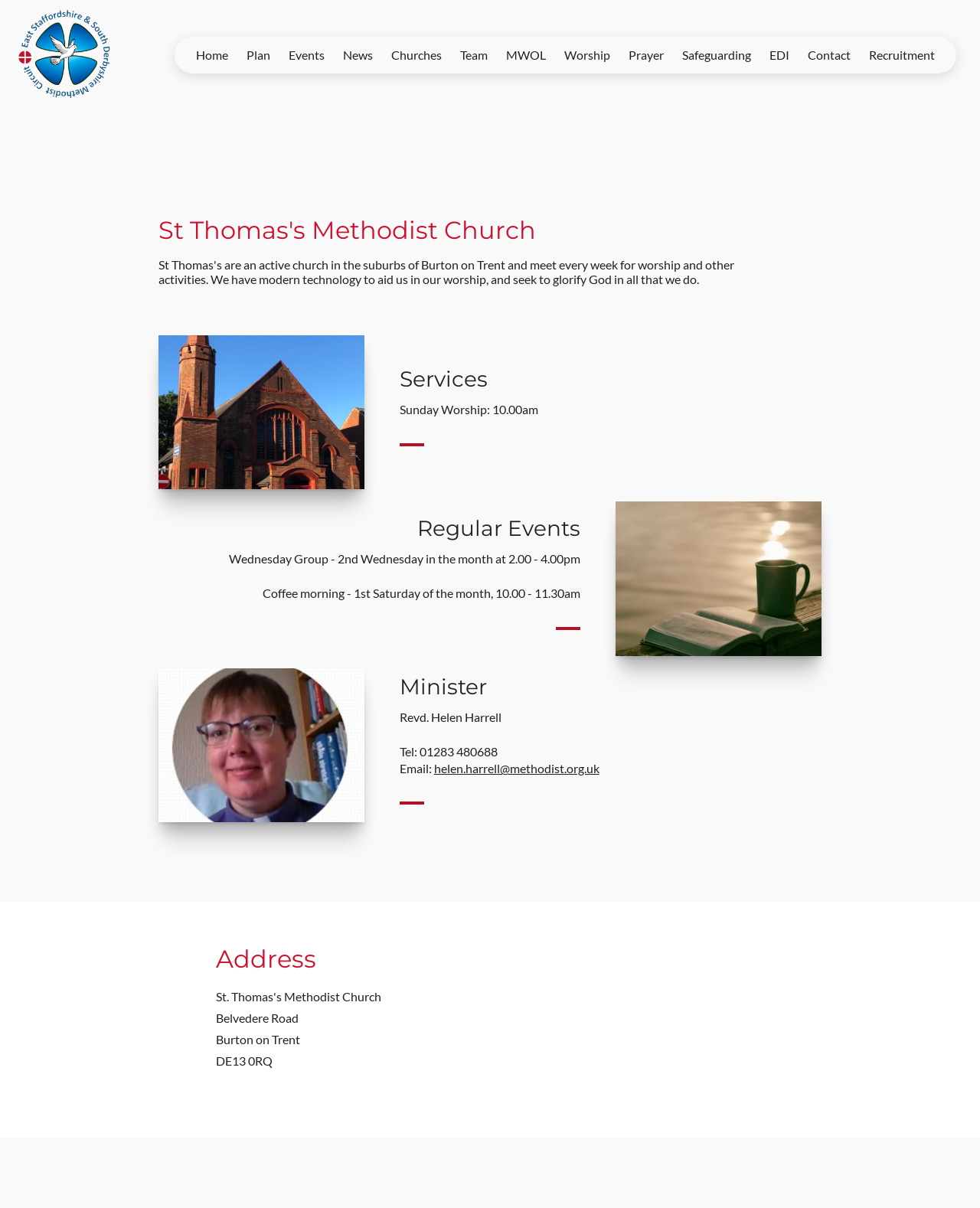Identify the bounding box coordinates for the element that needs to be clicked to fulfill this instruction: "Click the Home link". Provide the coordinates in the format of four float numbers between 0 and 1: [left, top, right, bottom].

[0.049, 0.096, 0.101, 0.127]